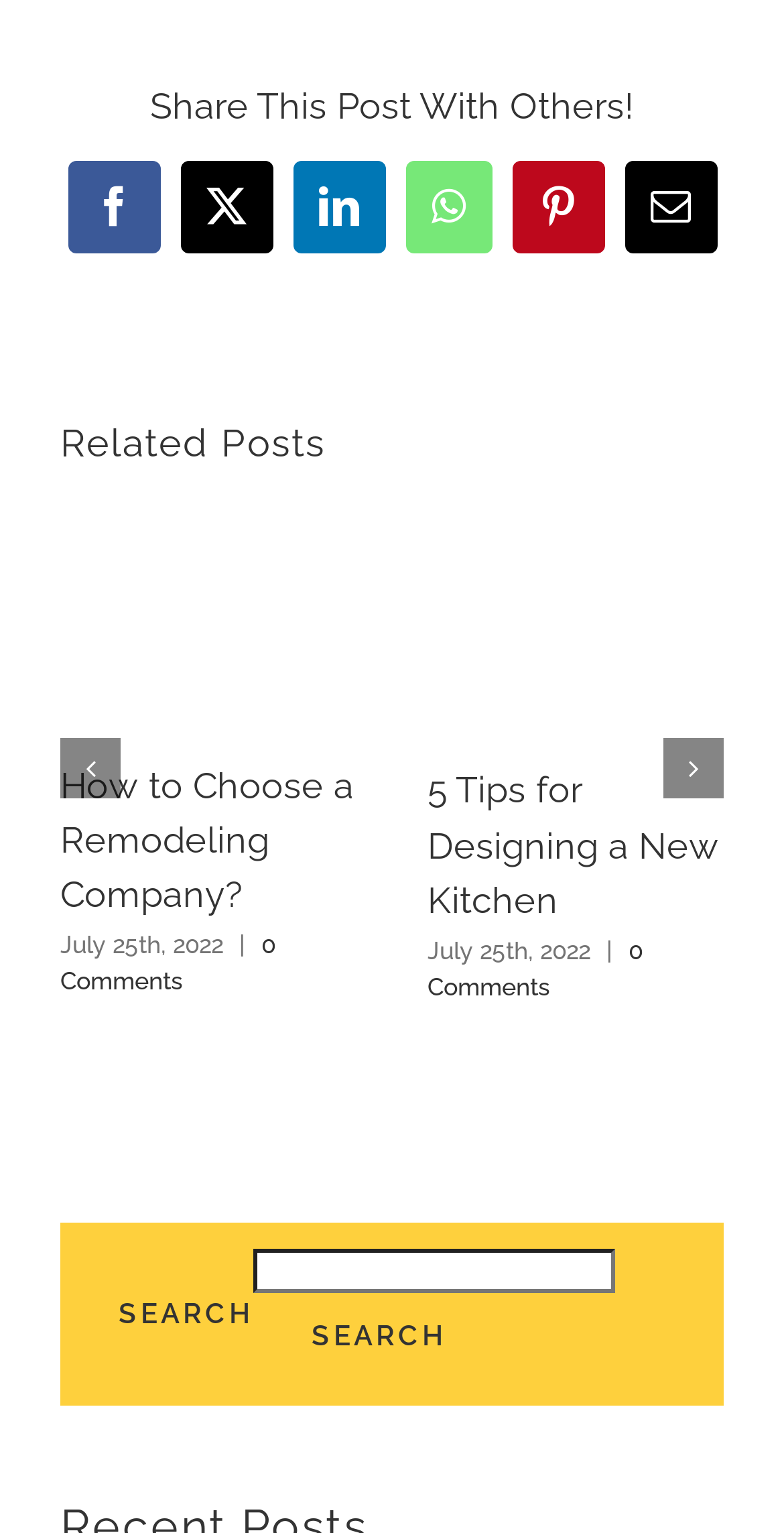Provide the bounding box coordinates for the area that should be clicked to complete the instruction: "Share this post via Email".

[0.796, 0.106, 0.914, 0.166]